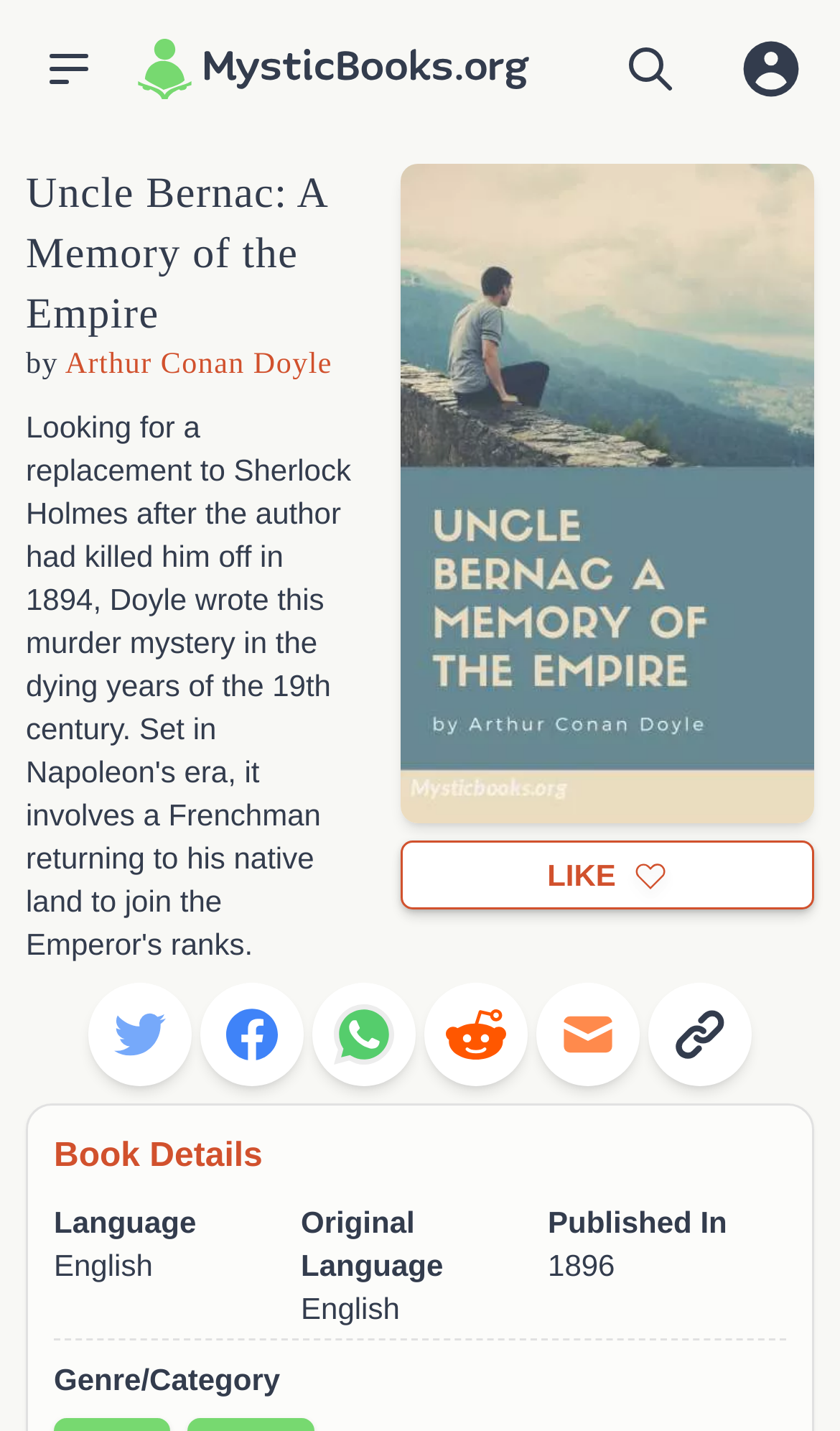Generate a comprehensive description of the webpage.

This webpage is about the book "Uncle Bernac: A Memory of the Empire" by Arthur Conan Doyle. At the top left, there is a small image, and next to it, a link with an image inside. On the top right, there are two more images. 

Below these images, there is a large book cover image, a "LIKE" button, and a heading that displays the book title and author. The author's name is also a link. 

Underneath, there are several social media sharing buttons, including Twitter, Facebook, Whatsapp, Reddit, and Email, each with a small icon. 

Further down, there is a section titled "Book Details", which includes several headings and static text describing the book's language, original language, publication year, and genre/category.